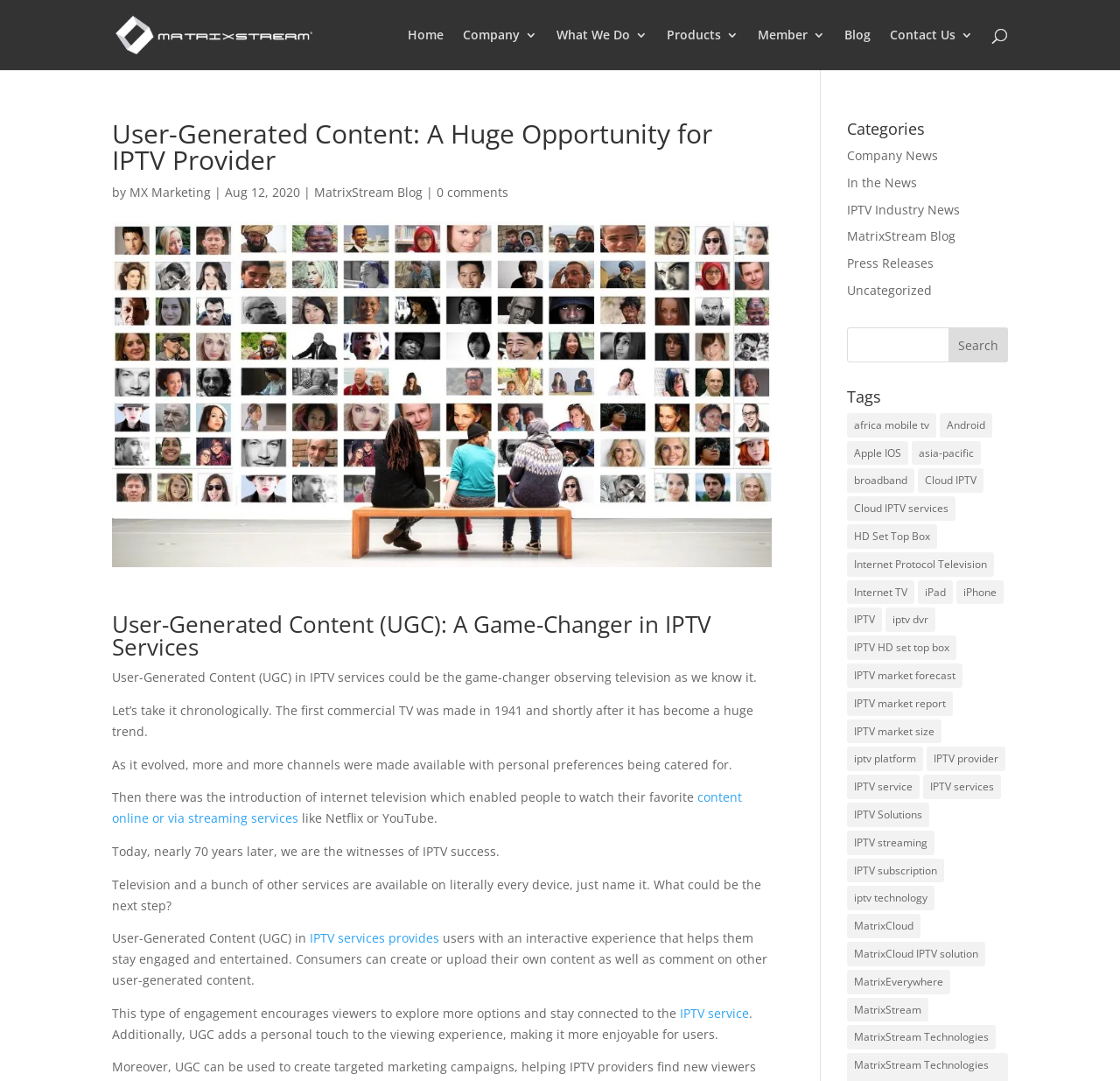Please identify the bounding box coordinates of the area that needs to be clicked to follow this instruction: "Read the 'User-Generated Content: A Huge Opportunity for IPTV Provider' article".

[0.1, 0.112, 0.689, 0.168]